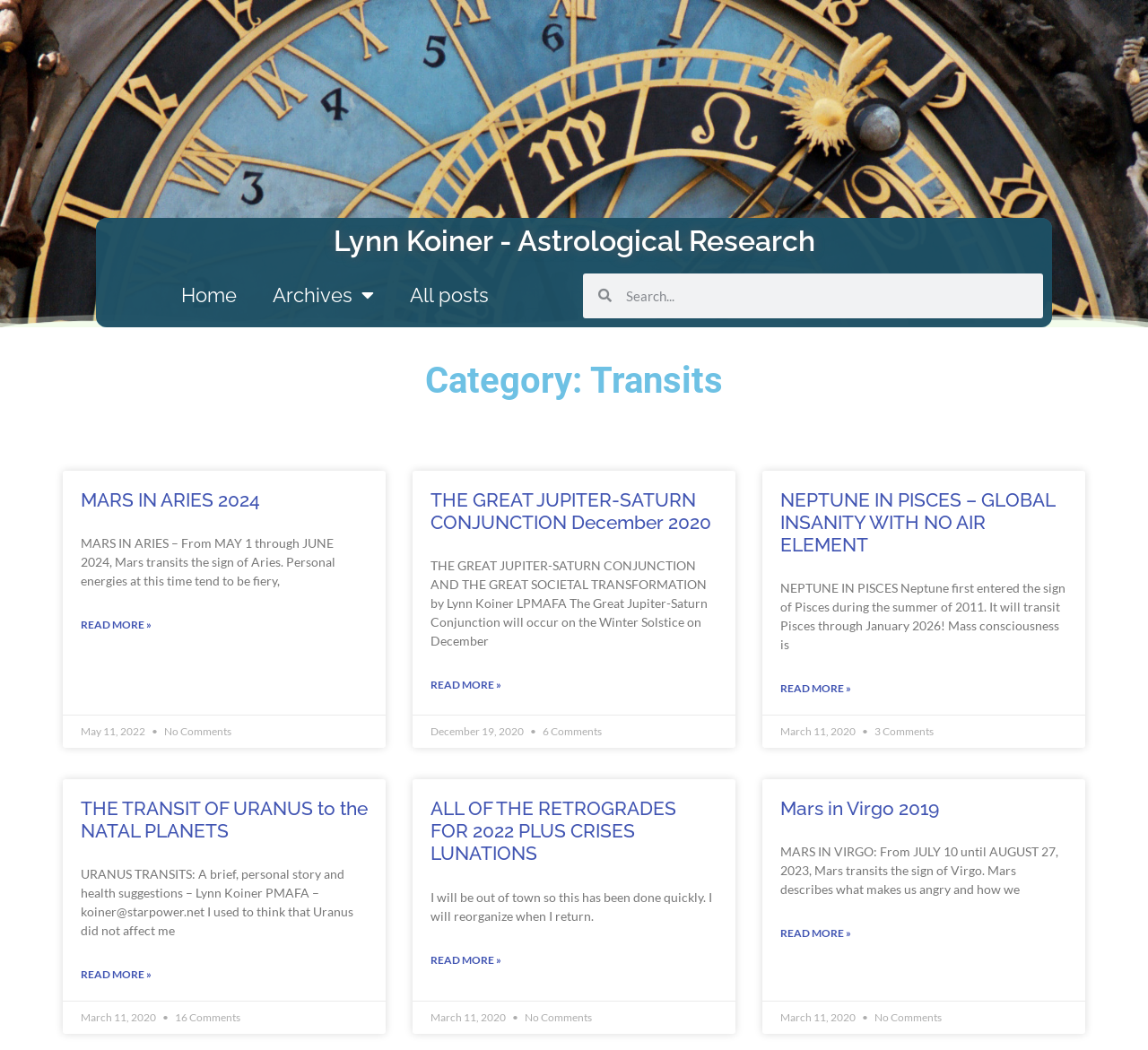Is there a search function on the webpage?
Look at the image and answer the question using a single word or phrase.

Yes